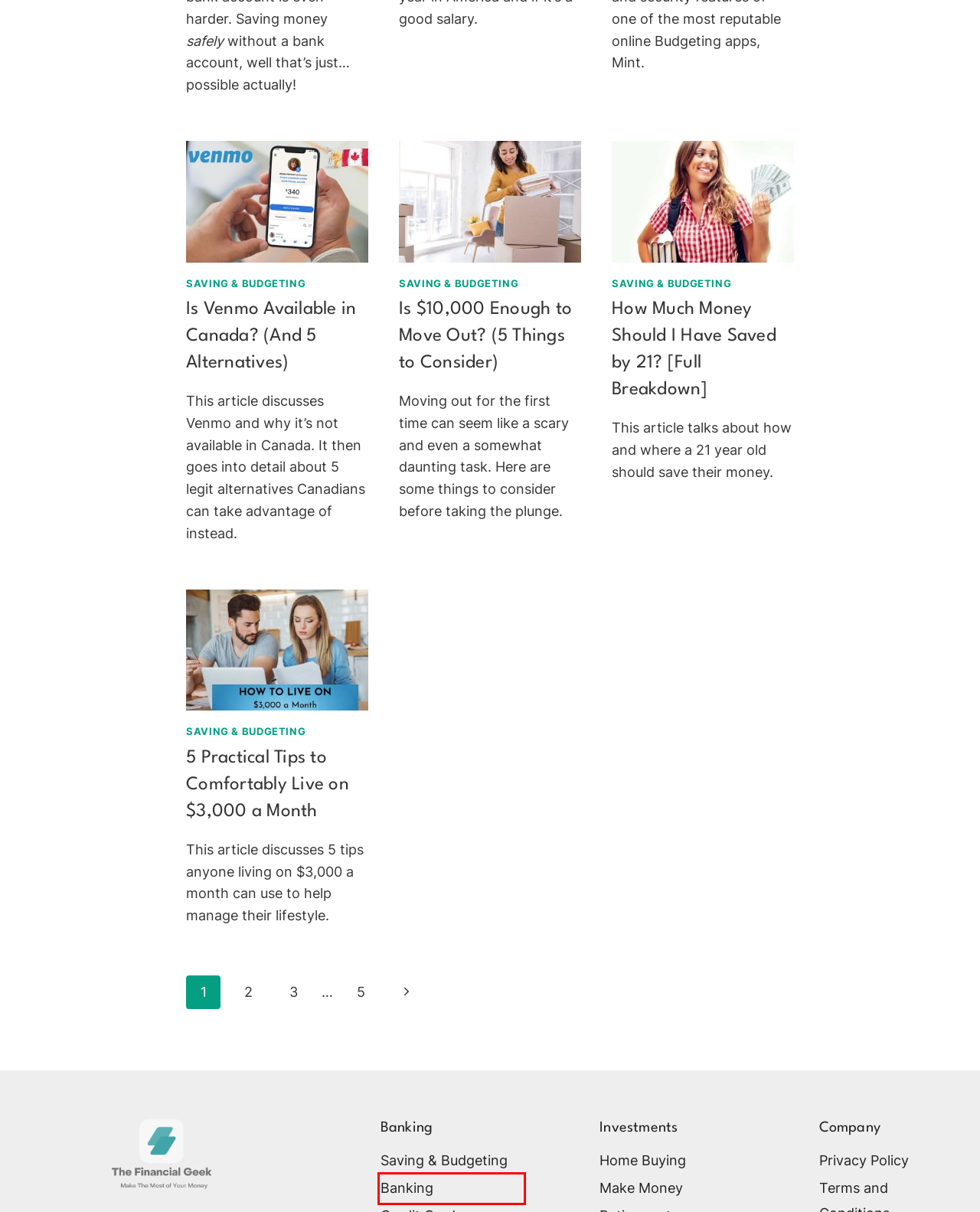You are given a screenshot of a webpage within which there is a red rectangle bounding box. Please choose the best webpage description that matches the new webpage after clicking the selected element in the bounding box. Here are the options:
A. Privacy Policy | The Financial Geek
B. Is Venmo Available in Canada? (And 5 Alternatives)
C. Is $10,000 Enough to Move Out? (5 Things to Consider)
D. Make Money Archives | The Financial Geek
E. Saving & Budgeting Archives | Page 5 of 5 | The Financial Geek
F. 5 Practical Tips to Comfortably Live on $3,000 a Month
G. Banking Archives | The Financial Geek
H. Saving & Budgeting Archives | Page 2 of 5 | The Financial Geek

G